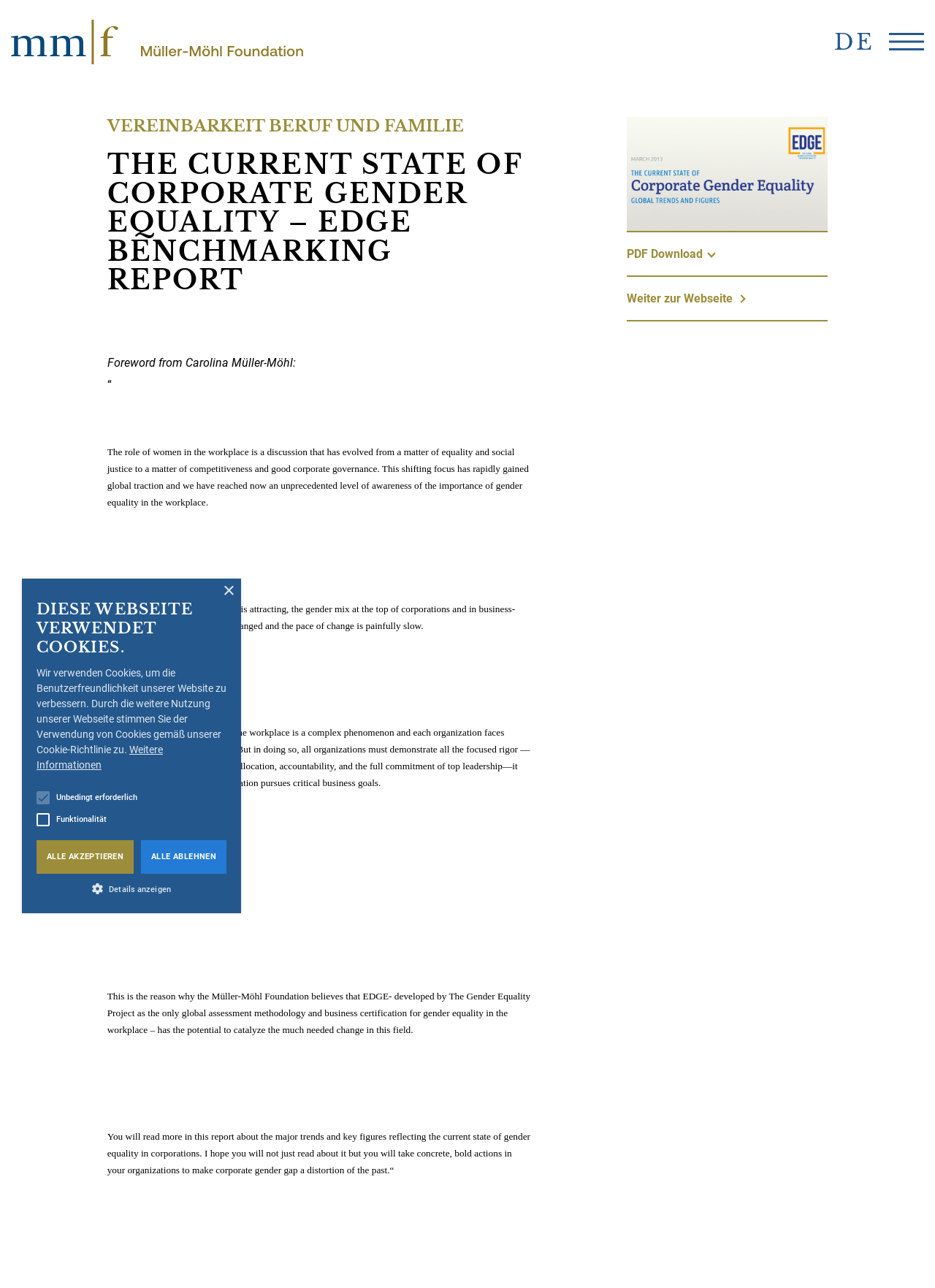Find the bounding box coordinates for the area that should be clicked to accomplish the instruction: "Click the 'home' link".

[0.012, 0.011, 0.324, 0.054]